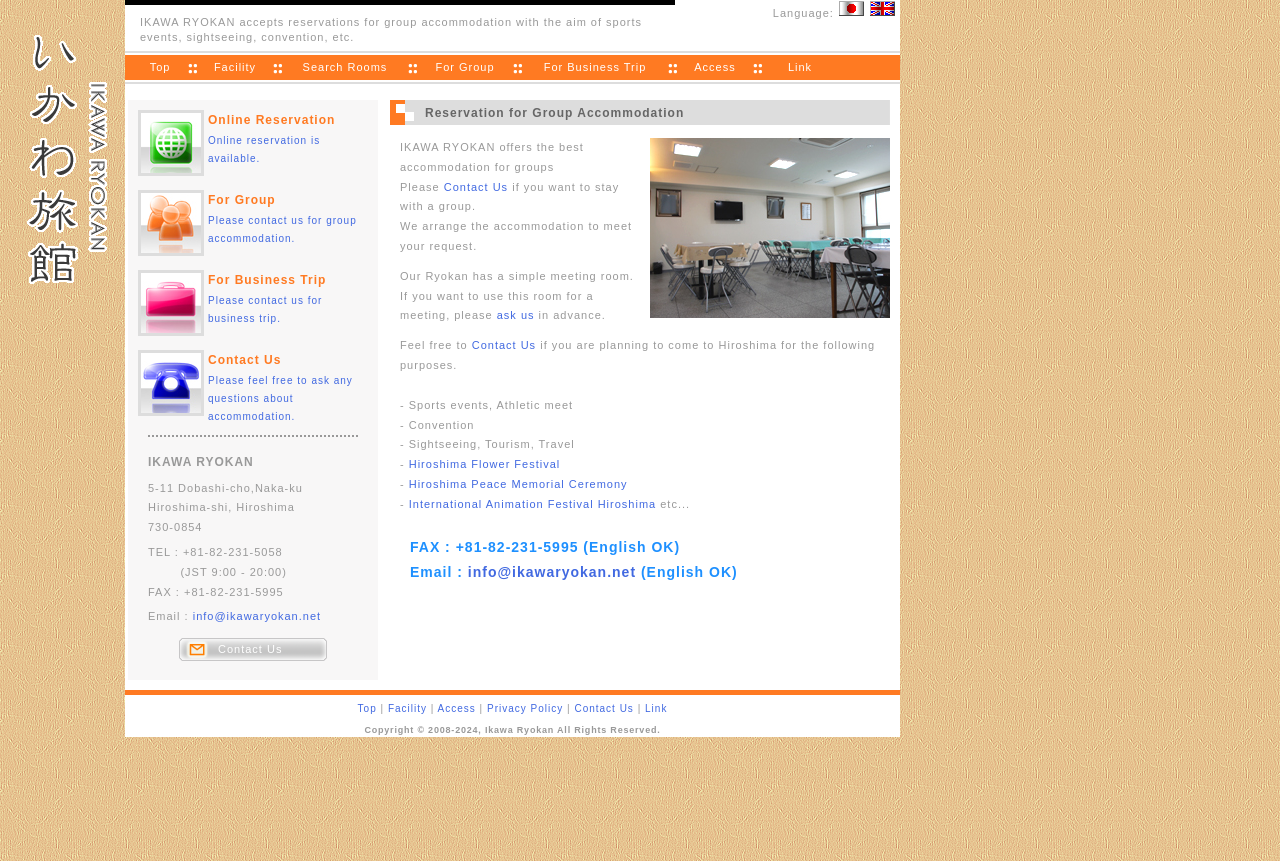Identify the bounding box coordinates of the area you need to click to perform the following instruction: "Watch the Bob Avakian Talk on Revolution".

None